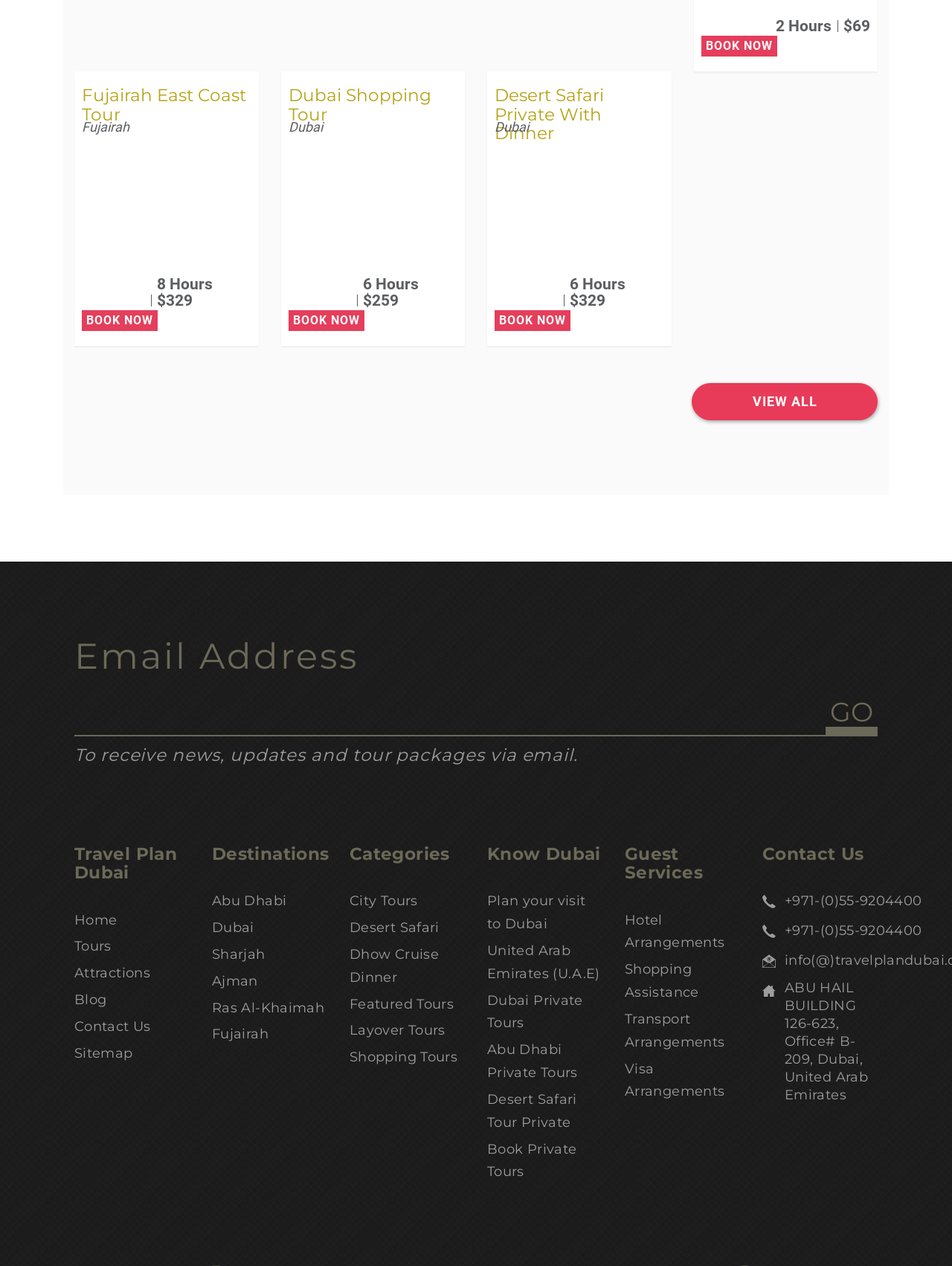Give a short answer to this question using one word or a phrase:
What is the duration of Fujairah East Coast Tour?

8 Hours